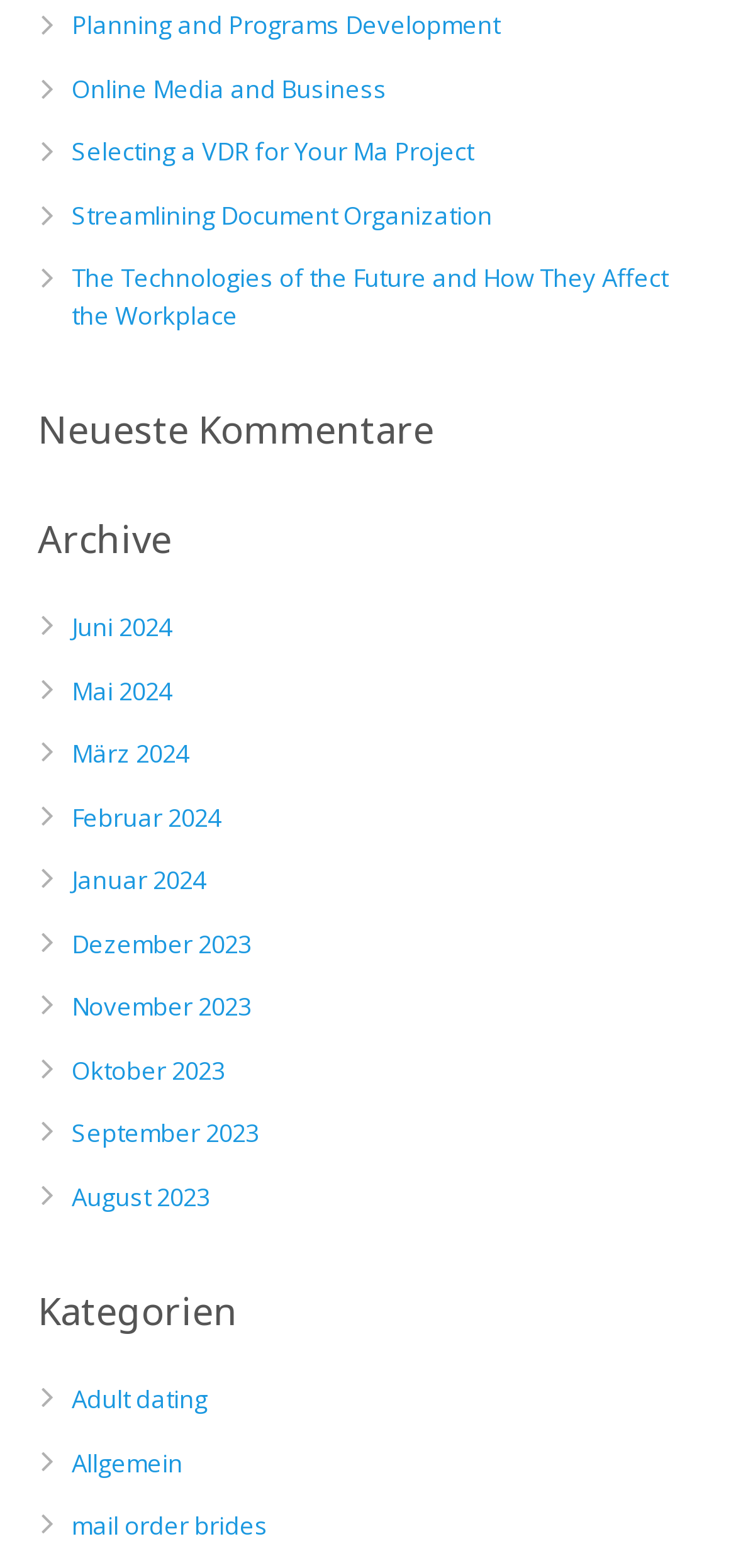Please specify the bounding box coordinates of the clickable region to carry out the following instruction: "Explore Adult dating". The coordinates should be four float numbers between 0 and 1, in the format [left, top, right, bottom].

[0.097, 0.881, 0.282, 0.903]